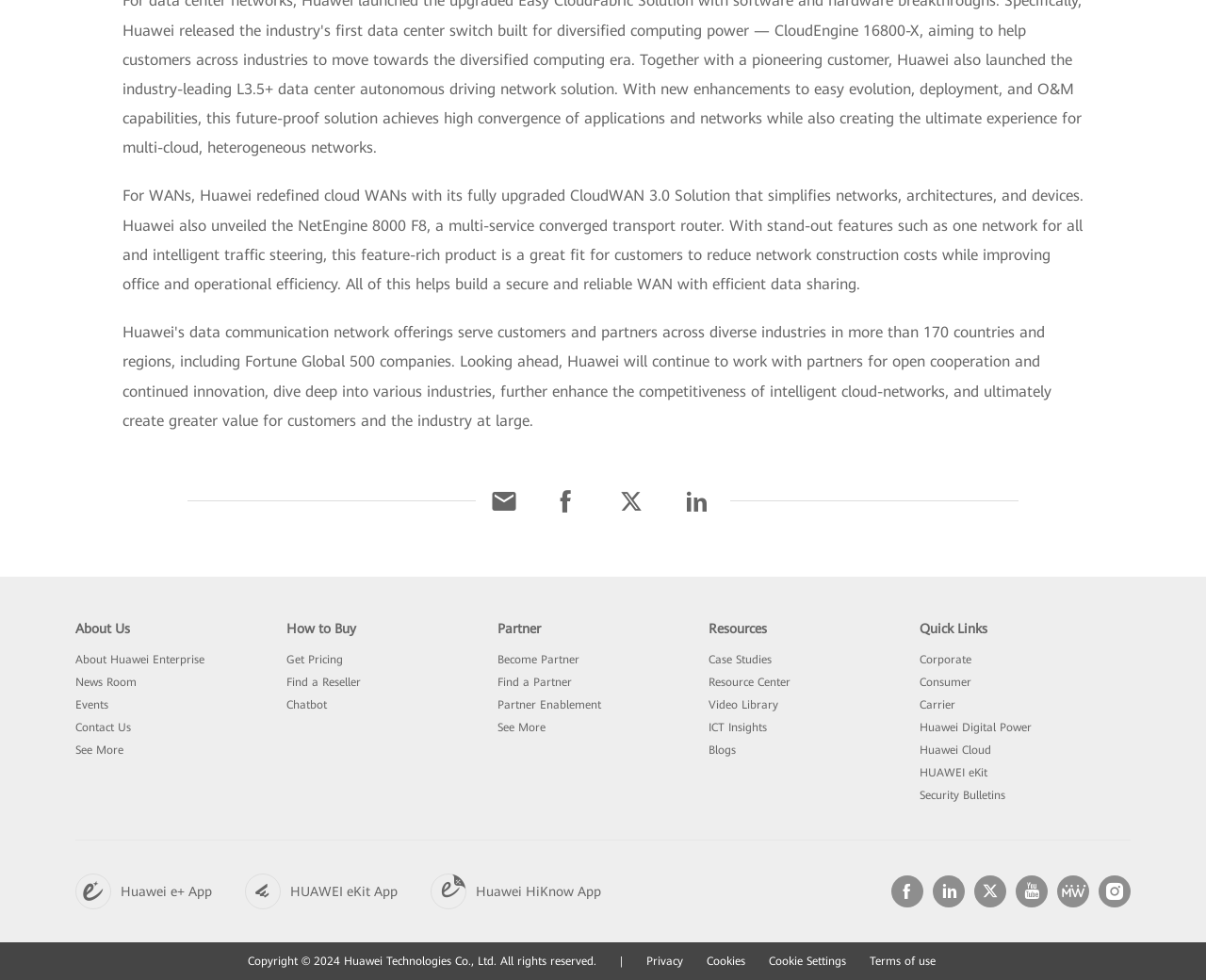Find the bounding box coordinates of the element to click in order to complete the given instruction: "Learn about Huawei Enterprise."

[0.062, 0.667, 0.17, 0.68]